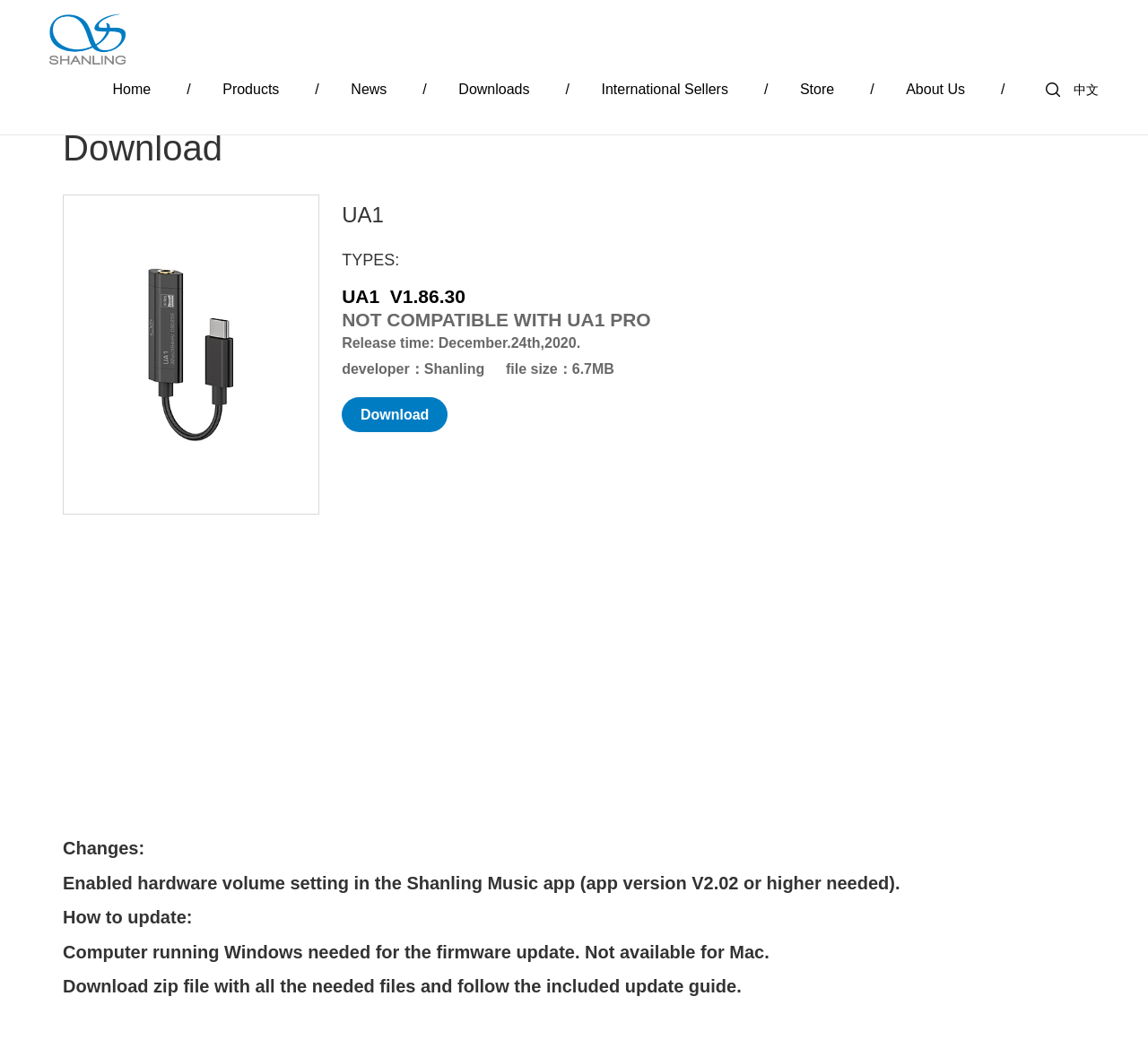Determine the bounding box for the UI element as described: "alt="Shenzhen Shanling Digital Techno"". The coordinates should be represented as four float numbers between 0 and 1, formatted as [left, top, right, bottom].

[0.043, 0.0, 0.109, 0.042]